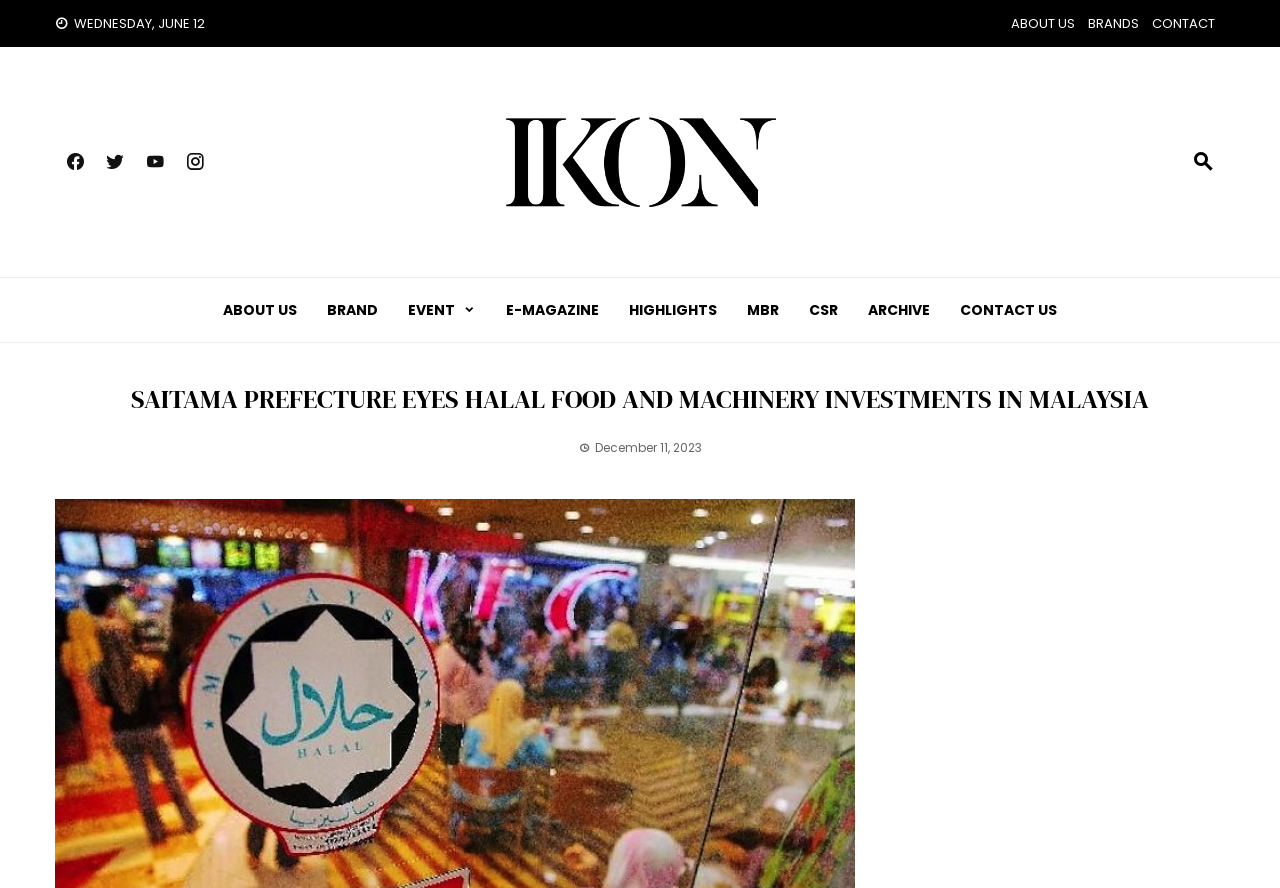Find and indicate the bounding box coordinates of the region you should select to follow the given instruction: "Click on ABOUT US".

[0.79, 0.016, 0.84, 0.037]